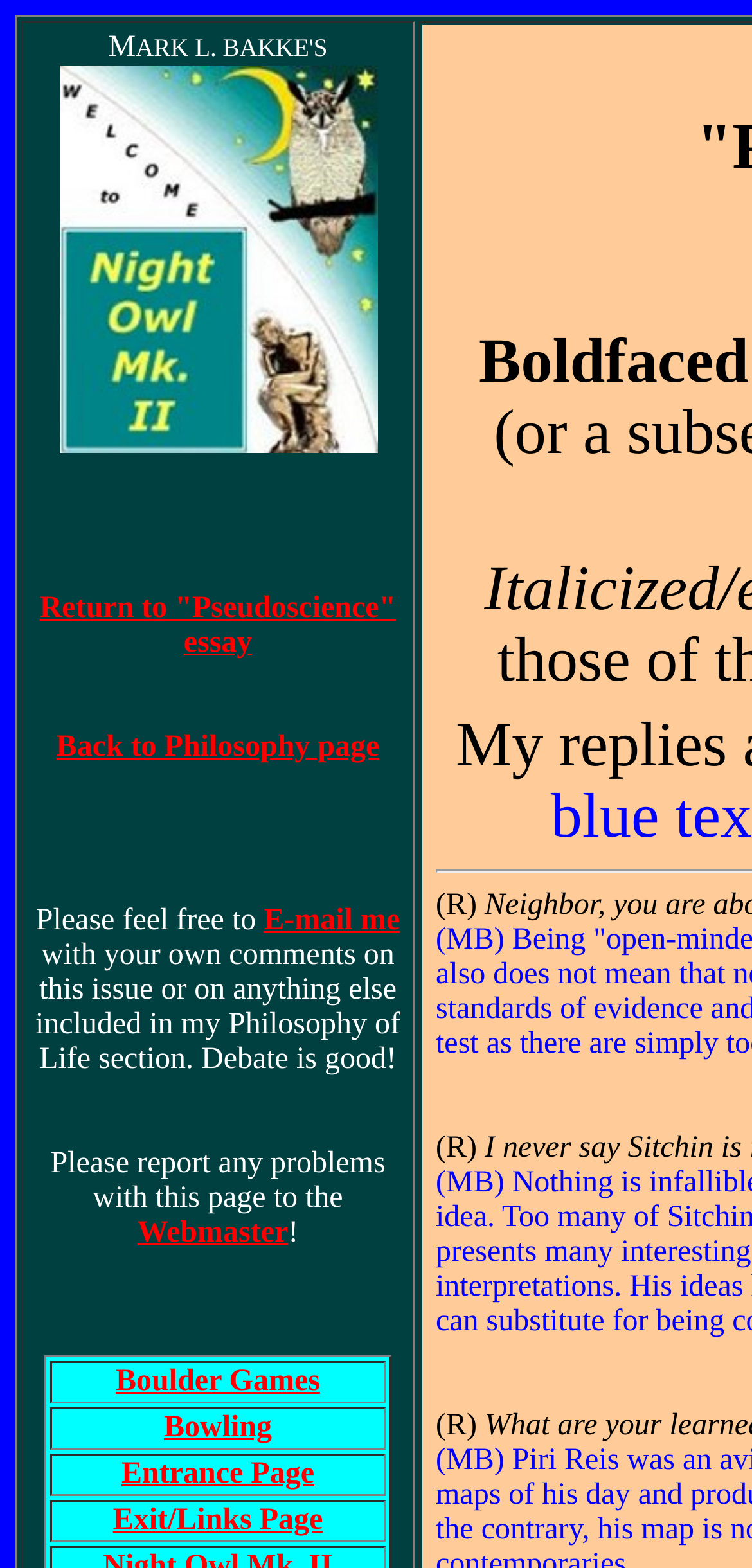Please determine the bounding box coordinates of the element's region to click in order to carry out the following instruction: "Go to Philosophy page". The coordinates should be four float numbers between 0 and 1, i.e., [left, top, right, bottom].

[0.075, 0.466, 0.505, 0.487]